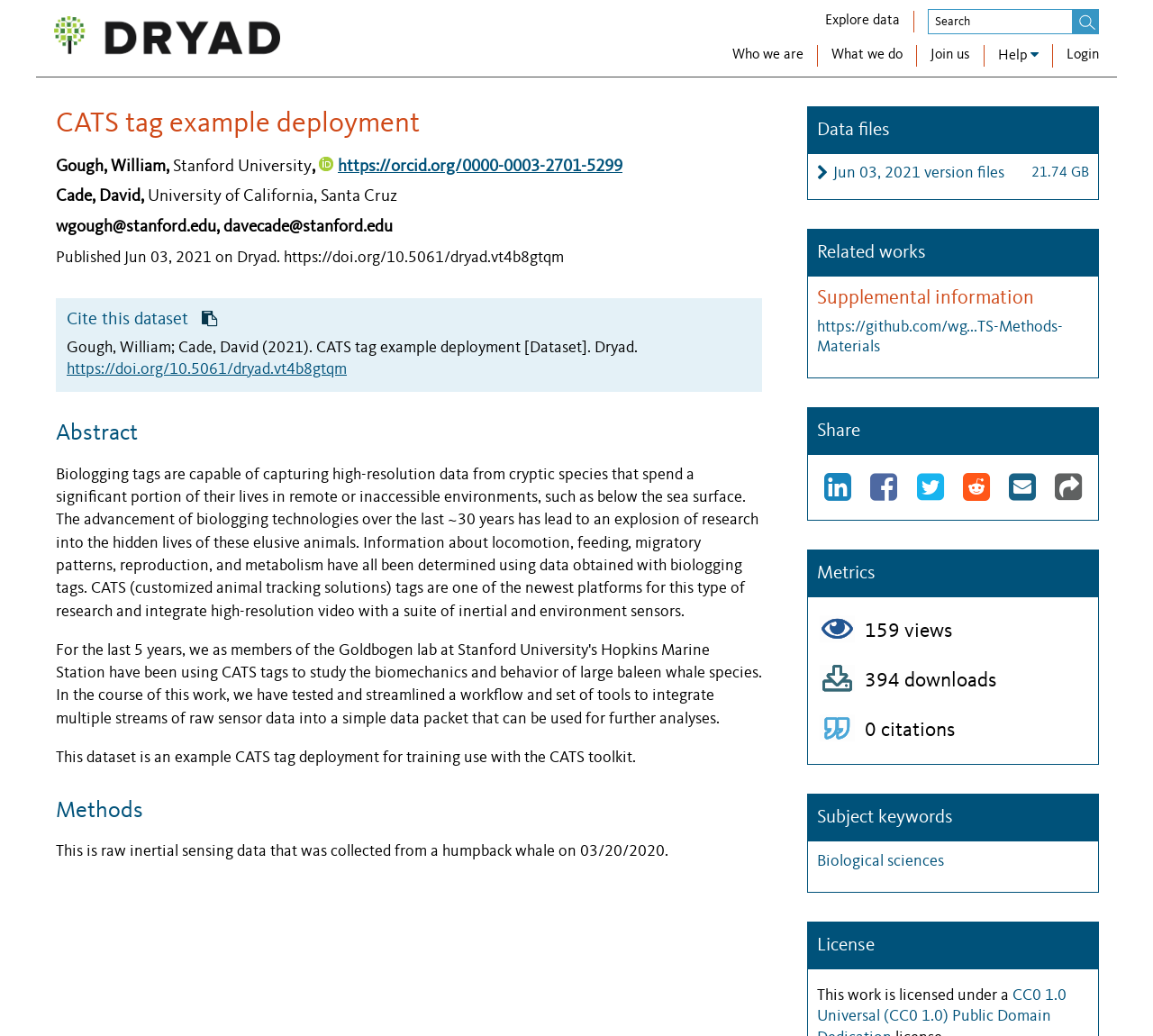Deliver a detailed narrative of the webpage's visual and textual elements.

The webpage is about a dataset called "CATS tag example deployment" on the Dryad platform. At the top, there is a logo of Dryad, an image, and a navigation menu with links to "Explore data", "Who we are", "What we do", "Join us", and "Help". On the right side of the navigation menu, there is a search bar with a submit button.

Below the navigation menu, there is a heading that displays the title of the dataset, "CATS tag example deployment". Underneath, there are details about the dataset, including the authors, their affiliations, and their email addresses. There is also a link to the dataset's DOI and a publication date.

The main content of the webpage is divided into several sections. The first section is "Cite this dataset", which includes a button to copy the citation. The citation is displayed in a text format. 

The next section is "Abstract", which provides a brief description of the dataset. The abstract is followed by sections on "Methods", "Data files", "Related works", and "Supplemental information". Each section contains relevant information about the dataset.

On the right side of the webpage, there are additional sections, including "Share", which provides links to share the dataset on various social media platforms, and "Metrics", which displays the number of views, downloads, and citations of the dataset. There are also sections on "Subject keywords" and "License", which provide additional information about the dataset.

Overall, the webpage provides a detailed description of the "CATS tag example deployment" dataset, including its authors, methods, and usage metrics.